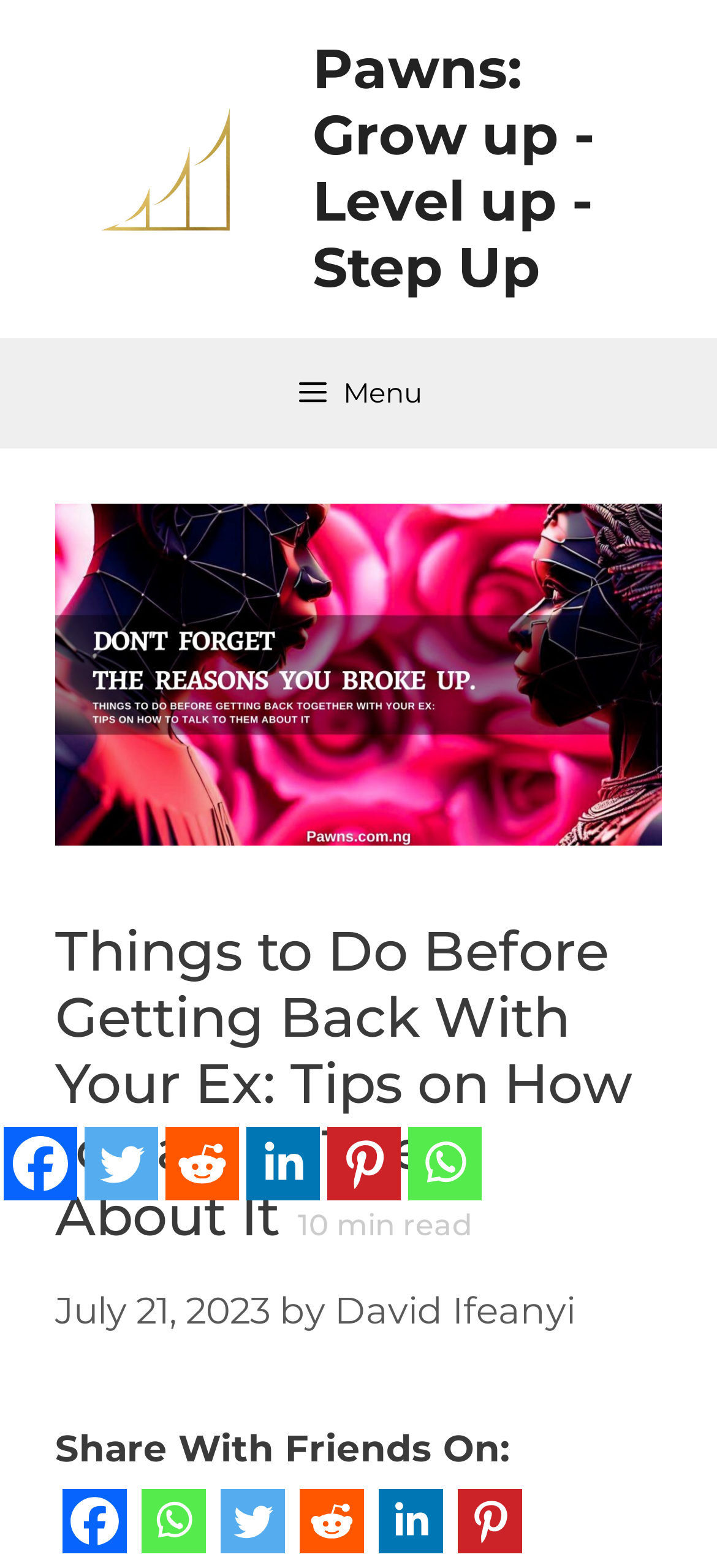Pinpoint the bounding box coordinates of the clickable area needed to execute the instruction: "Visit the author's page". The coordinates should be specified as four float numbers between 0 and 1, i.e., [left, top, right, bottom].

[0.467, 0.821, 0.803, 0.85]